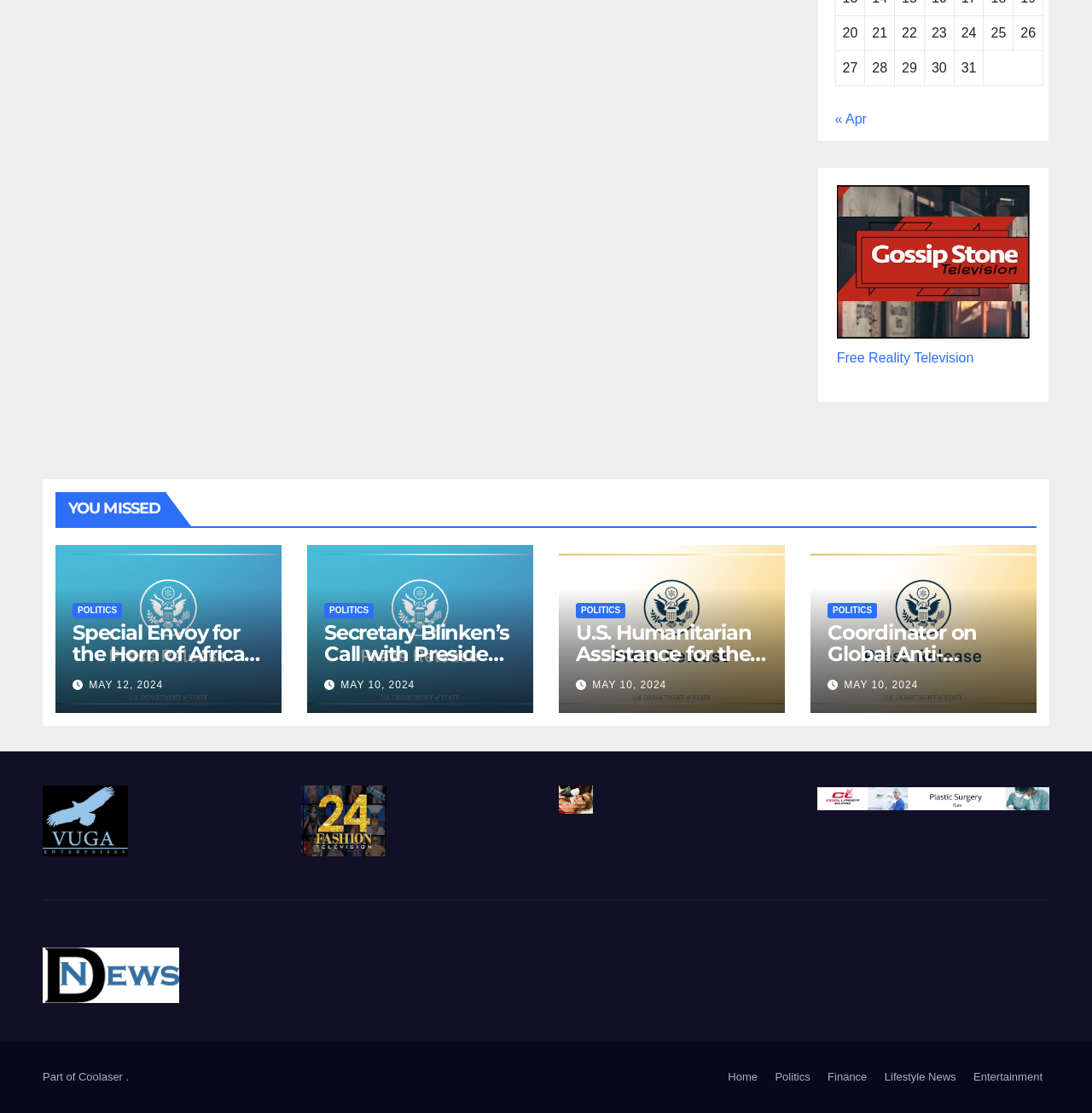What is the date of the second article?
Based on the image, respond with a single word or phrase.

MAY 12, 2024